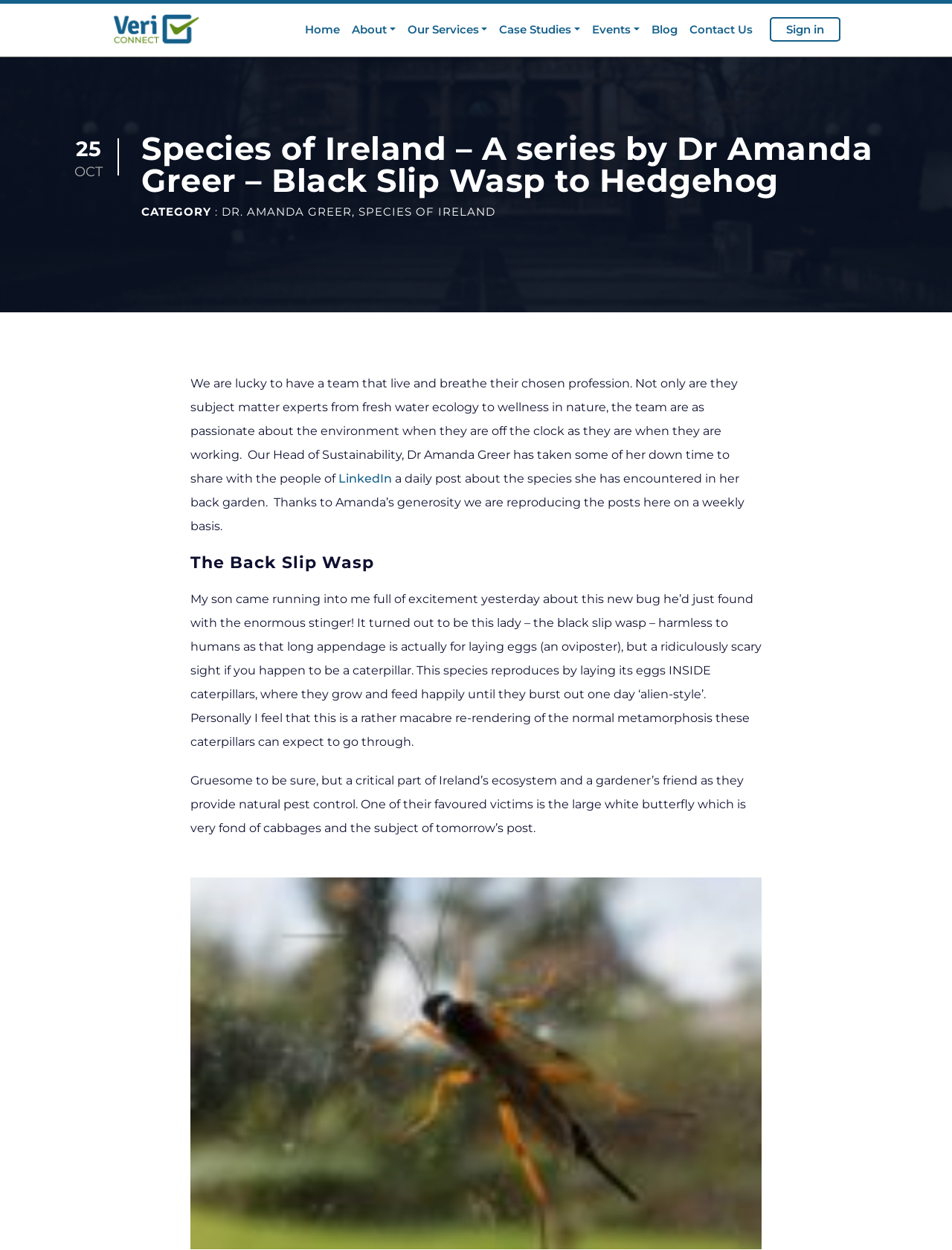What is the name of the species described in the article?
Provide a thorough and detailed answer to the question.

The answer can be found in the heading 'The Back Slip Wasp' and the image description 'species The Black Slip Wasp' which both refer to the same species.